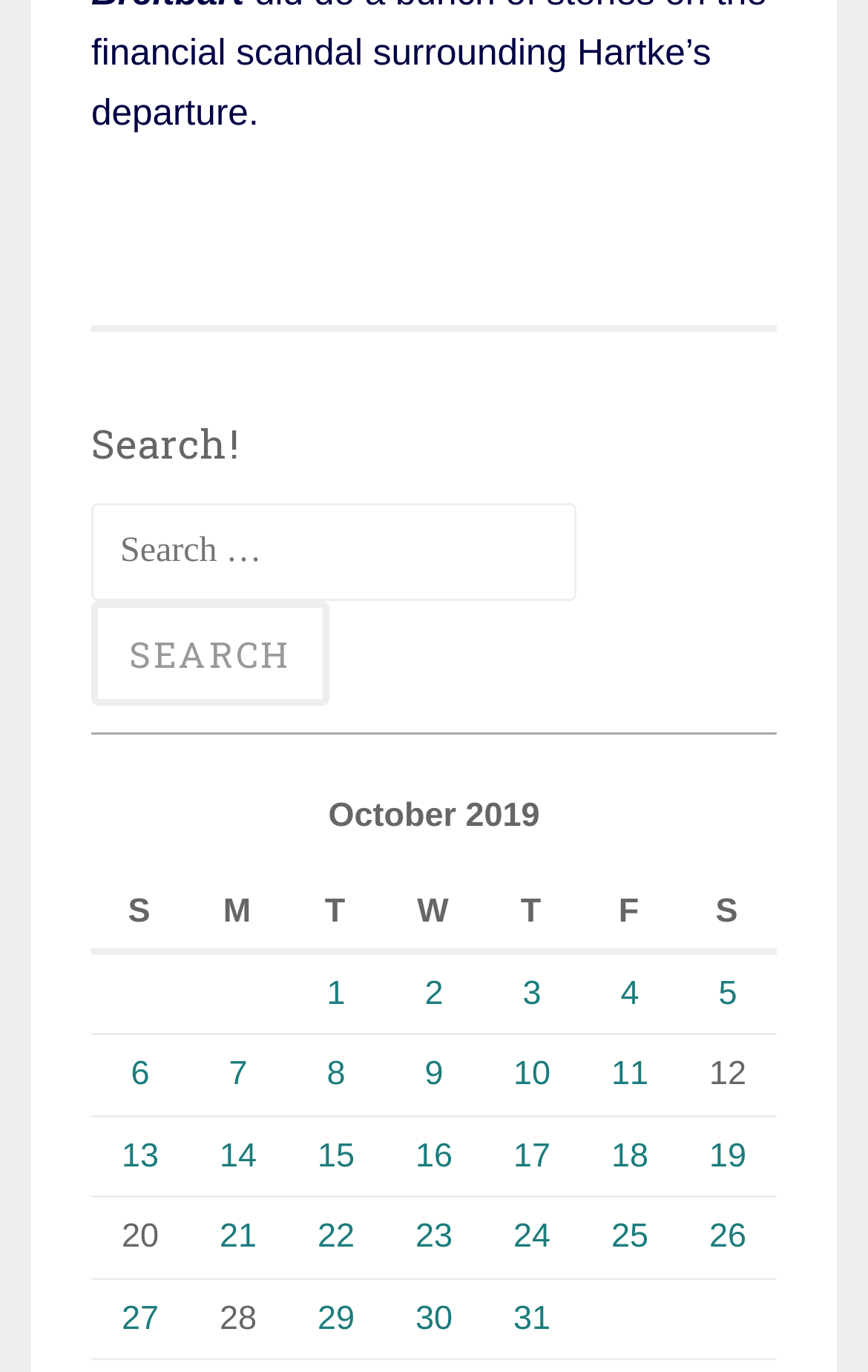Using the information shown in the image, answer the question with as much detail as possible: What is the caption of the table?

The caption of the table can be found by looking at the caption element with the bounding box coordinates [0.105, 0.577, 0.895, 0.614], which contains the text 'October 2019'.